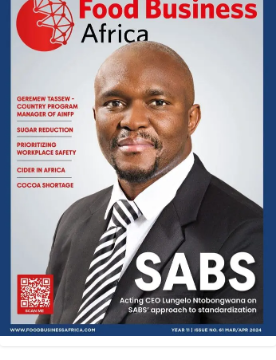What is the time period covered by this issue of the magazine?
Provide a detailed answer to the question, using the image to inform your response.

The magazine is dated Year 9, Issue 61, March/April 2014, indicating that the content of this issue is relevant to the food business sector during the period of March and April 2014.